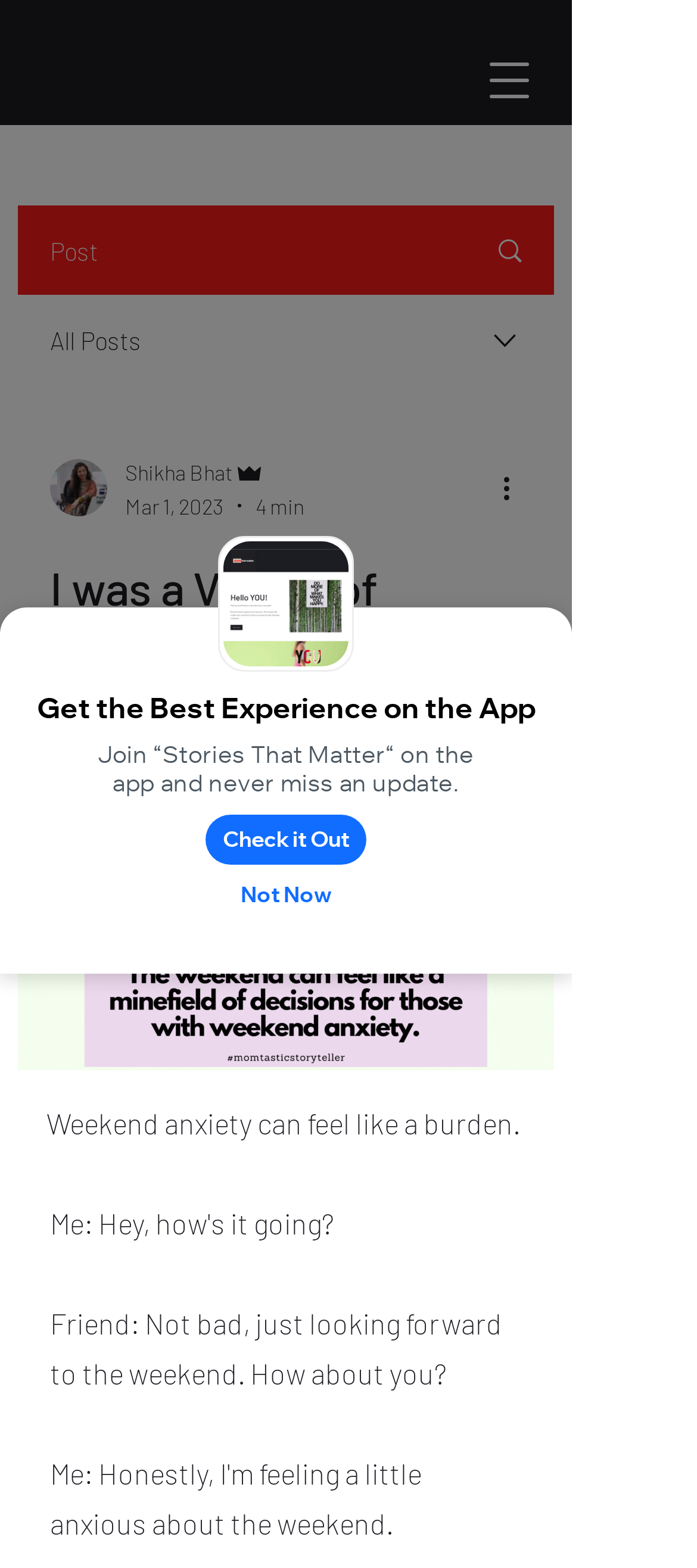What is the text above the 'Check it Out' button?
From the image, provide a succinct answer in one word or a short phrase.

Get the Best Experience on the App